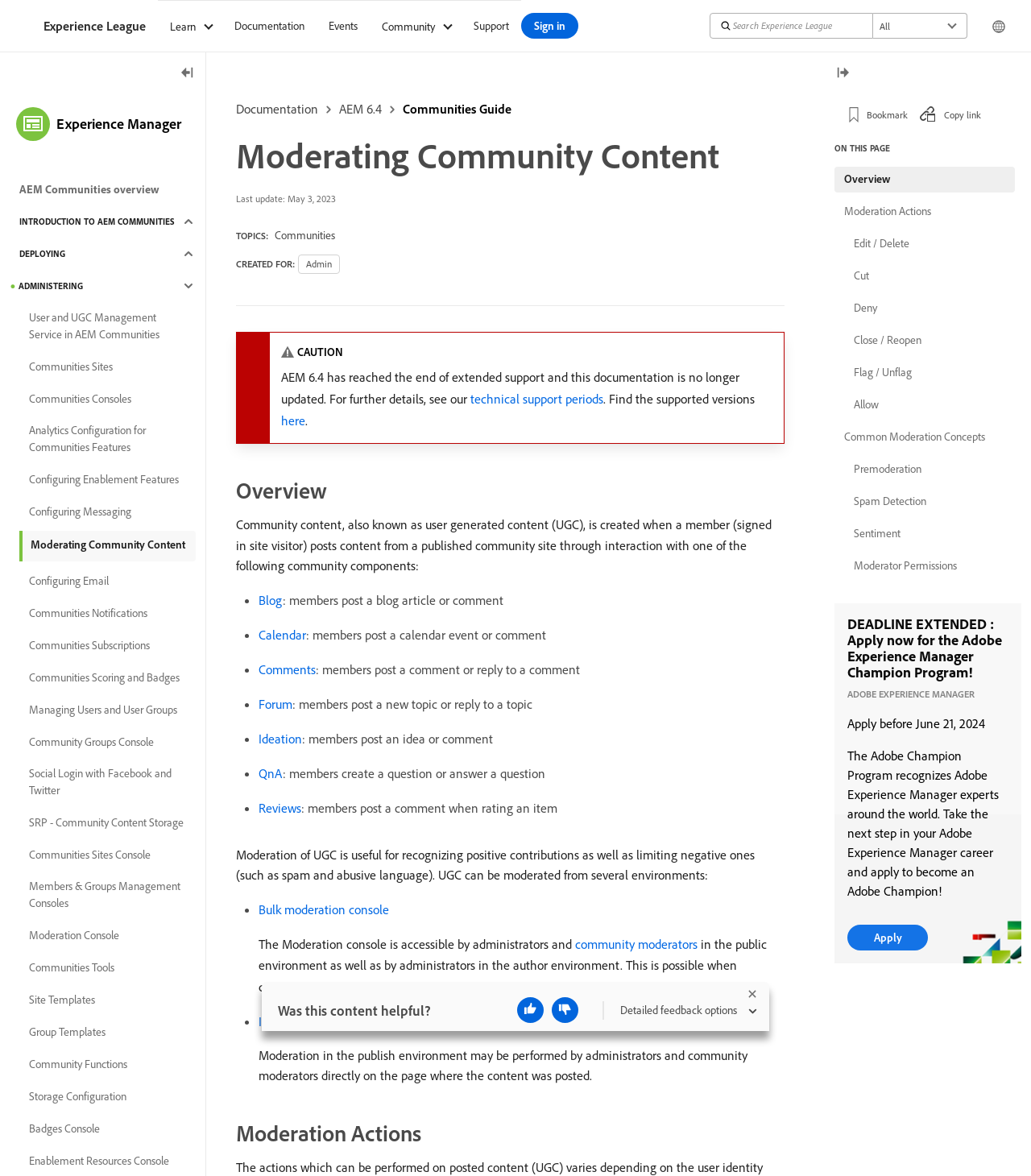Determine the bounding box coordinates for the clickable element required to fulfill the instruction: "Click the 'Change Region' button". Provide the coordinates as four float numbers between 0 and 1, i.e., [left, top, right, bottom].

[0.95, 0.006, 0.988, 0.041]